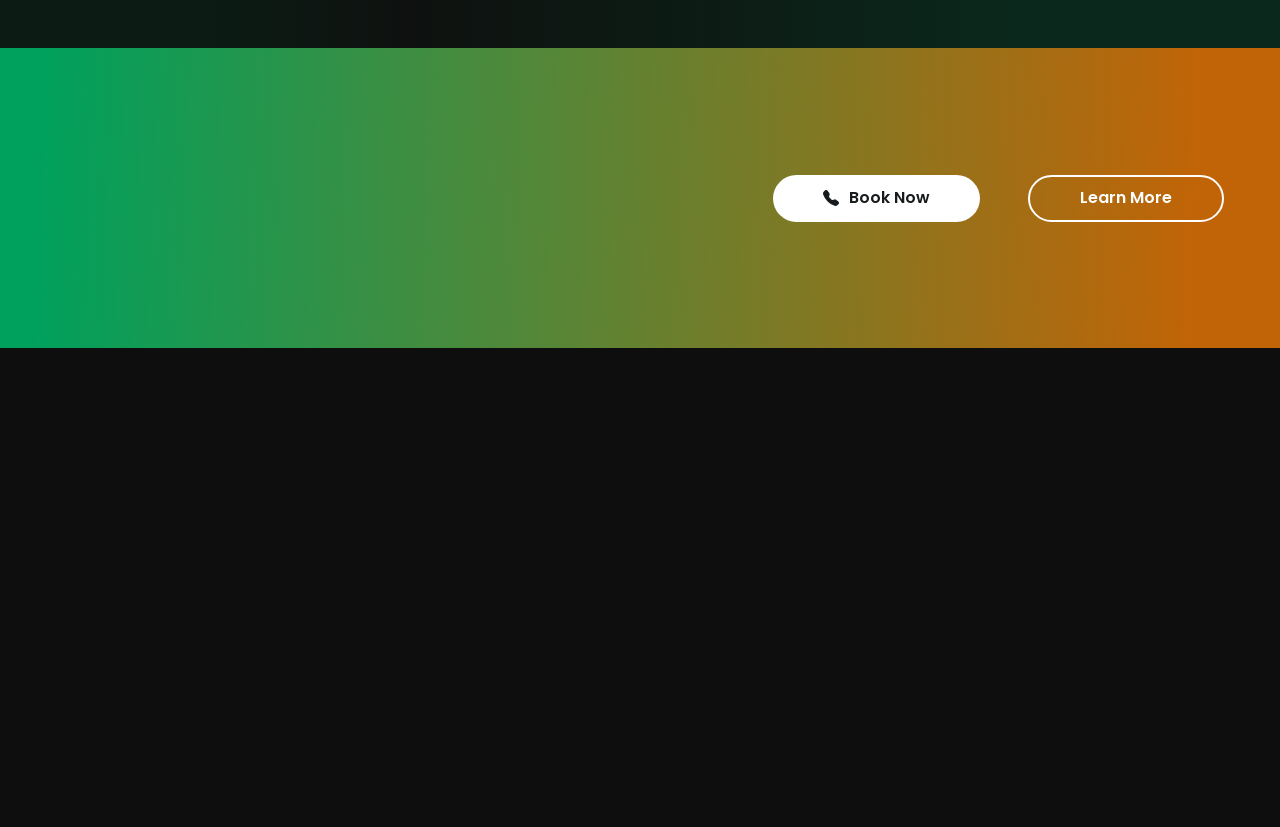Give a one-word or phrase response to the following question: How many social media links are at the bottom of the page?

4